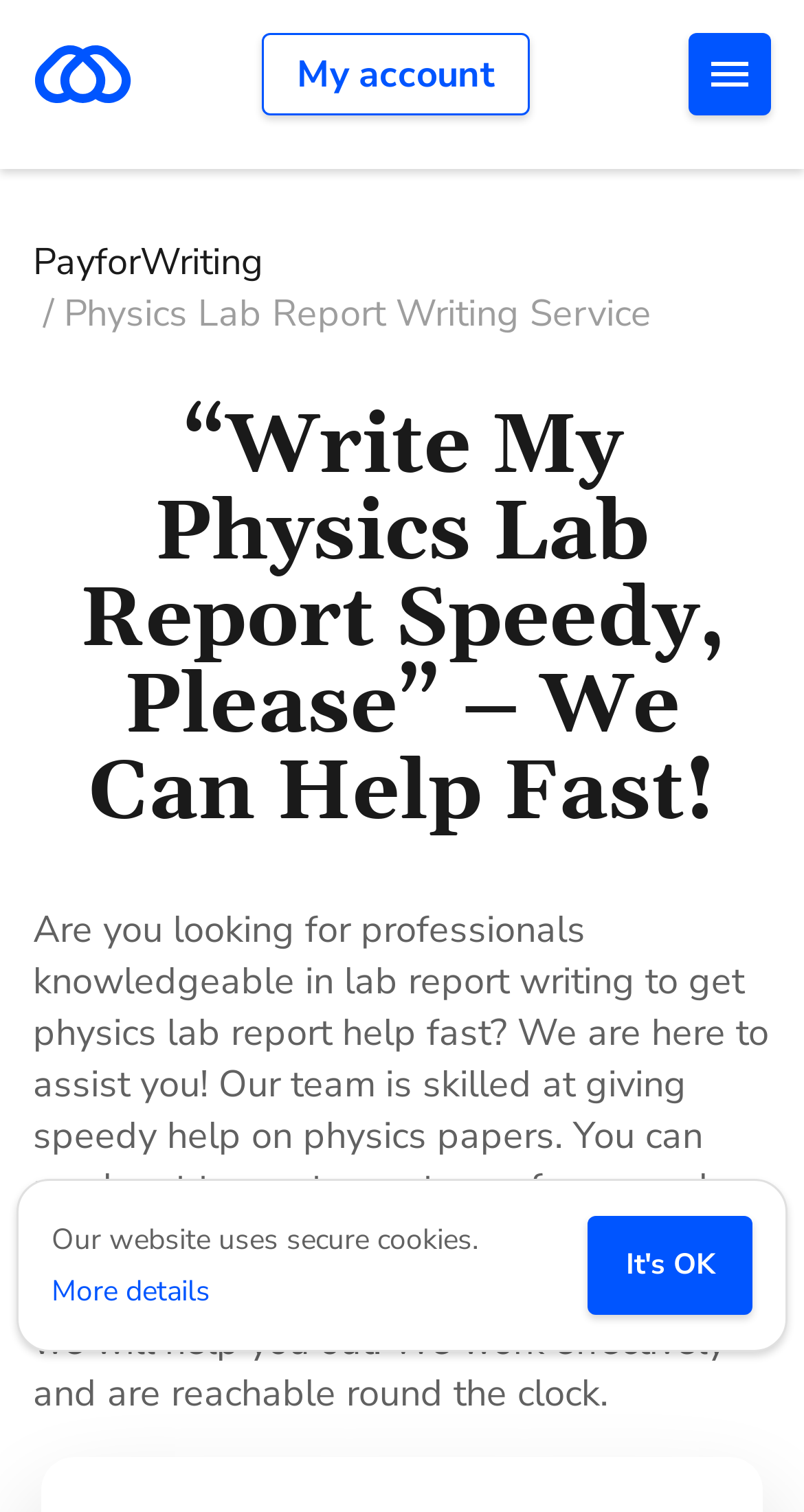Is the website a single-page service?
Based on the visual details in the image, please answer the question thoroughly.

The presence of links such as 'Home page', 'My account', and 'PayforWriting' suggests that the website has multiple pages, and is not a single-page service.